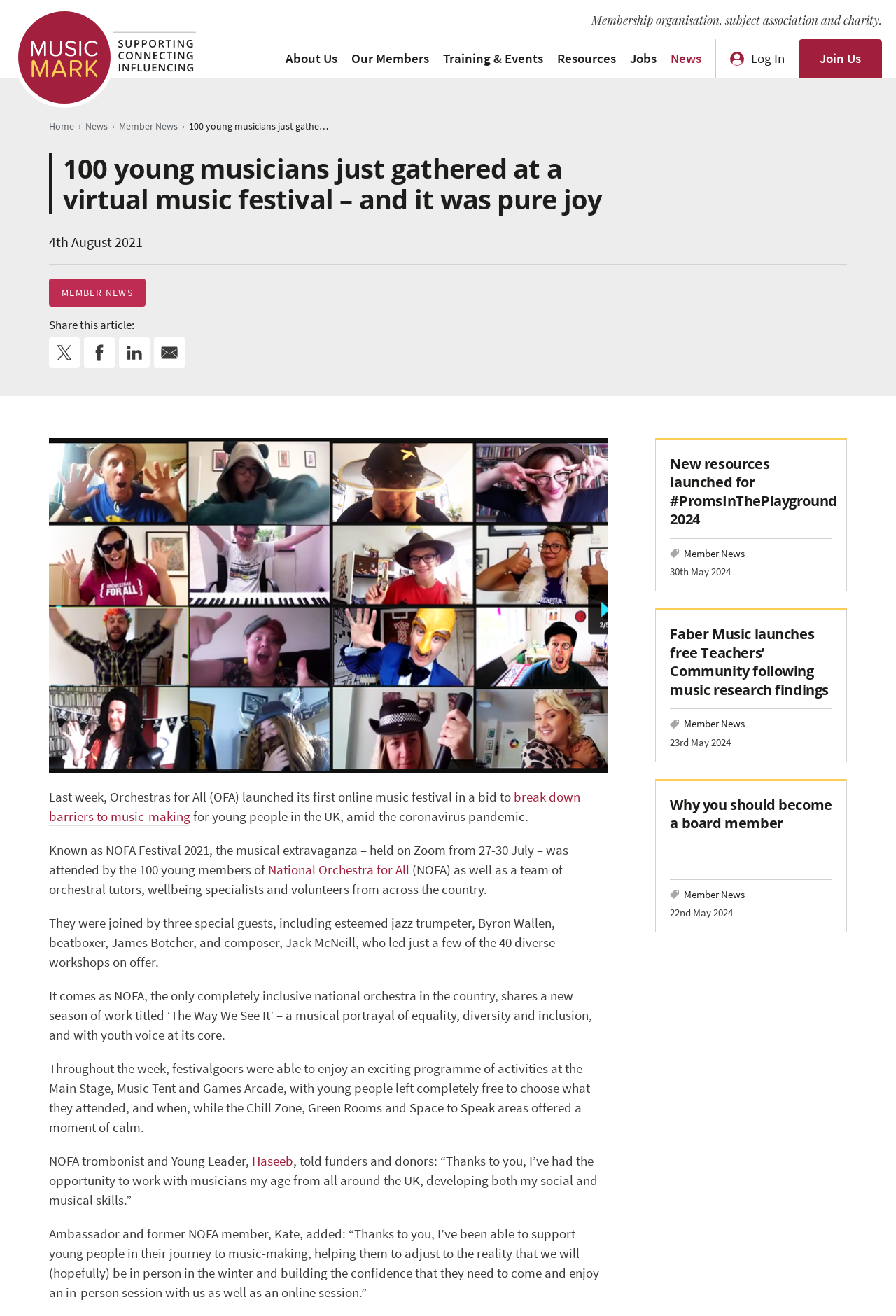Determine the bounding box coordinates of the clickable area required to perform the following instruction: "Read more about 'National Orchestra for All'". The coordinates should be represented as four float numbers between 0 and 1: [left, top, right, bottom].

[0.299, 0.654, 0.457, 0.668]